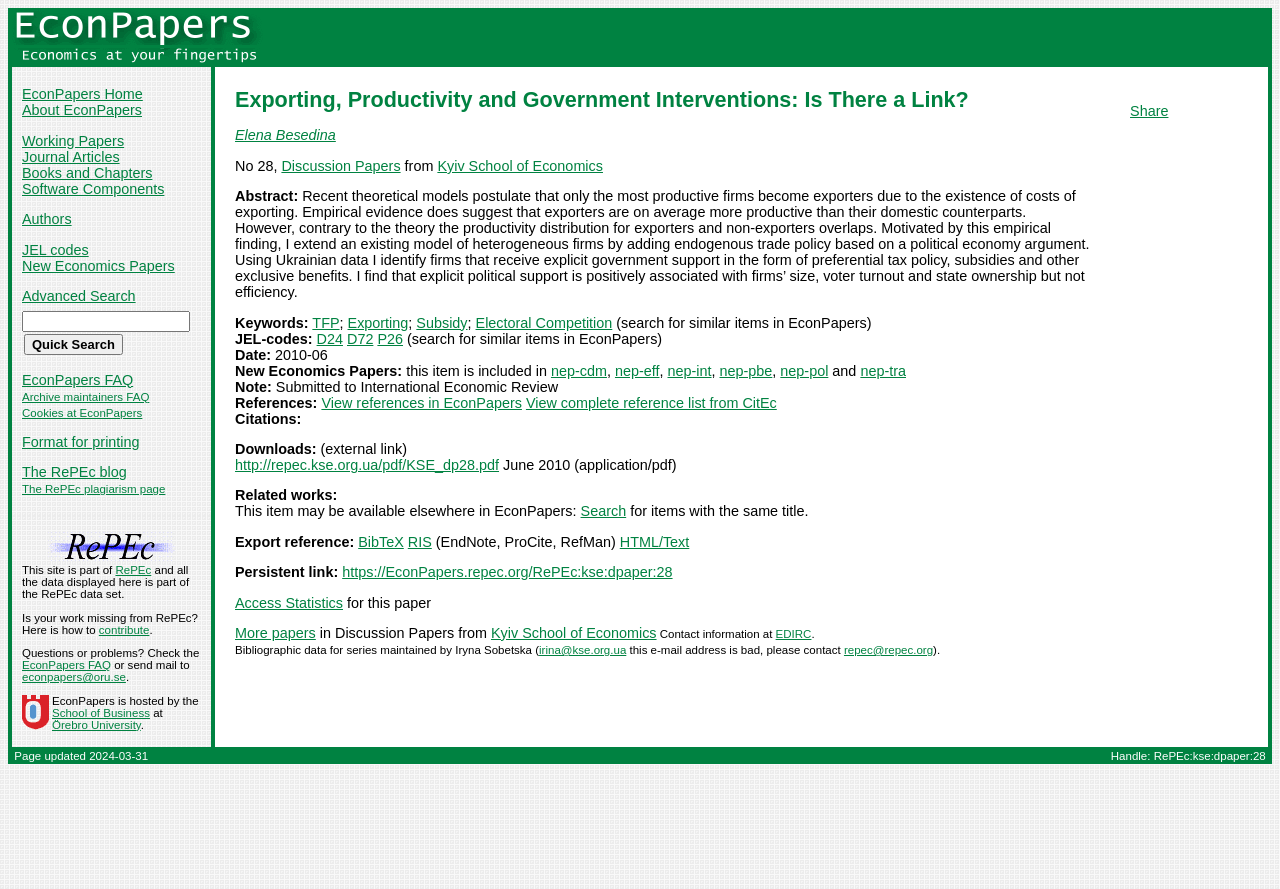Identify the bounding box for the UI element specified in this description: "School of Business". The coordinates must be four float numbers between 0 and 1, formatted as [left, top, right, bottom].

[0.041, 0.795, 0.117, 0.809]